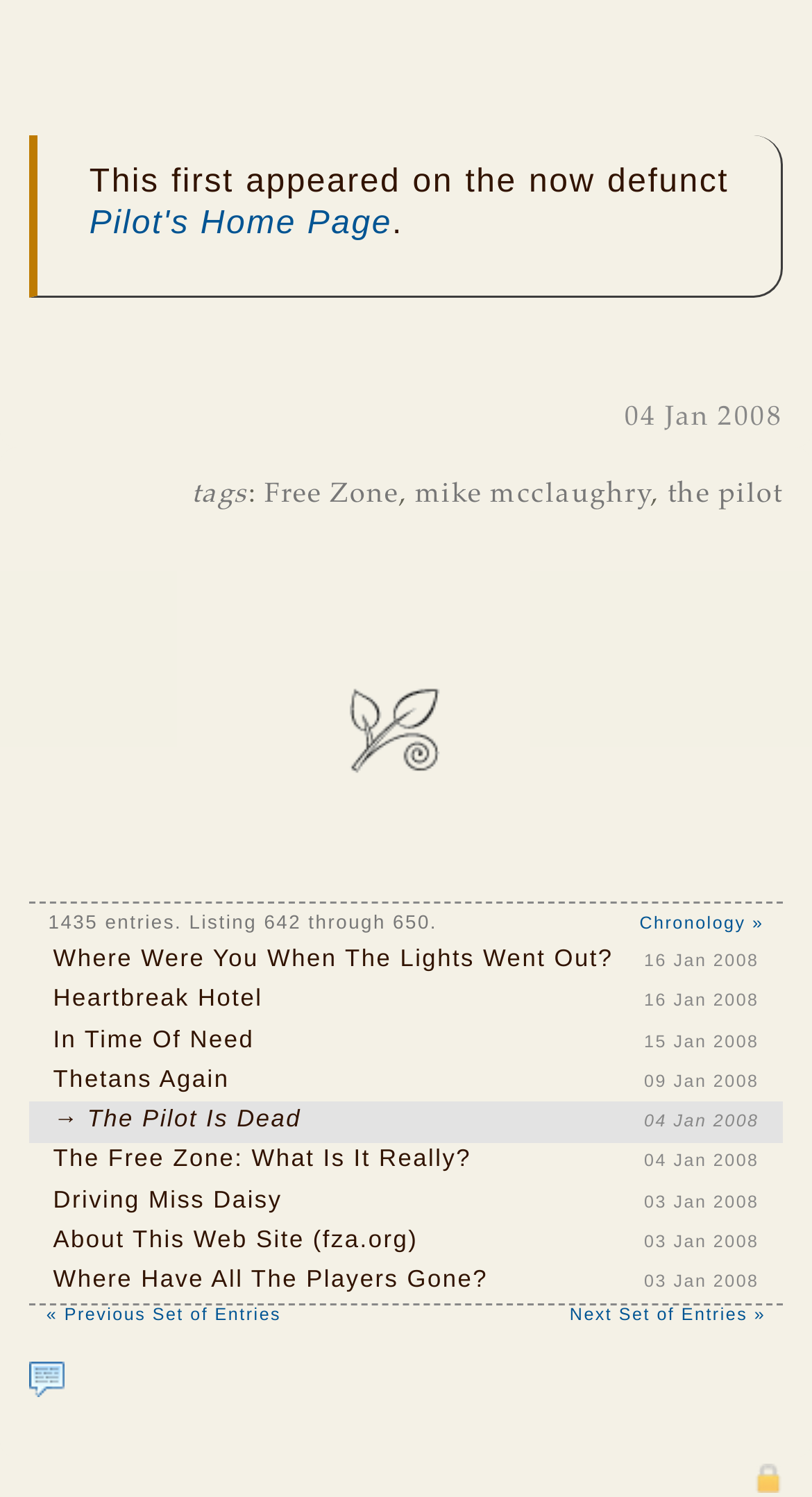Given the description "mike mcclaughry", provide the bounding box coordinates of the corresponding UI element.

[0.511, 0.32, 0.802, 0.341]